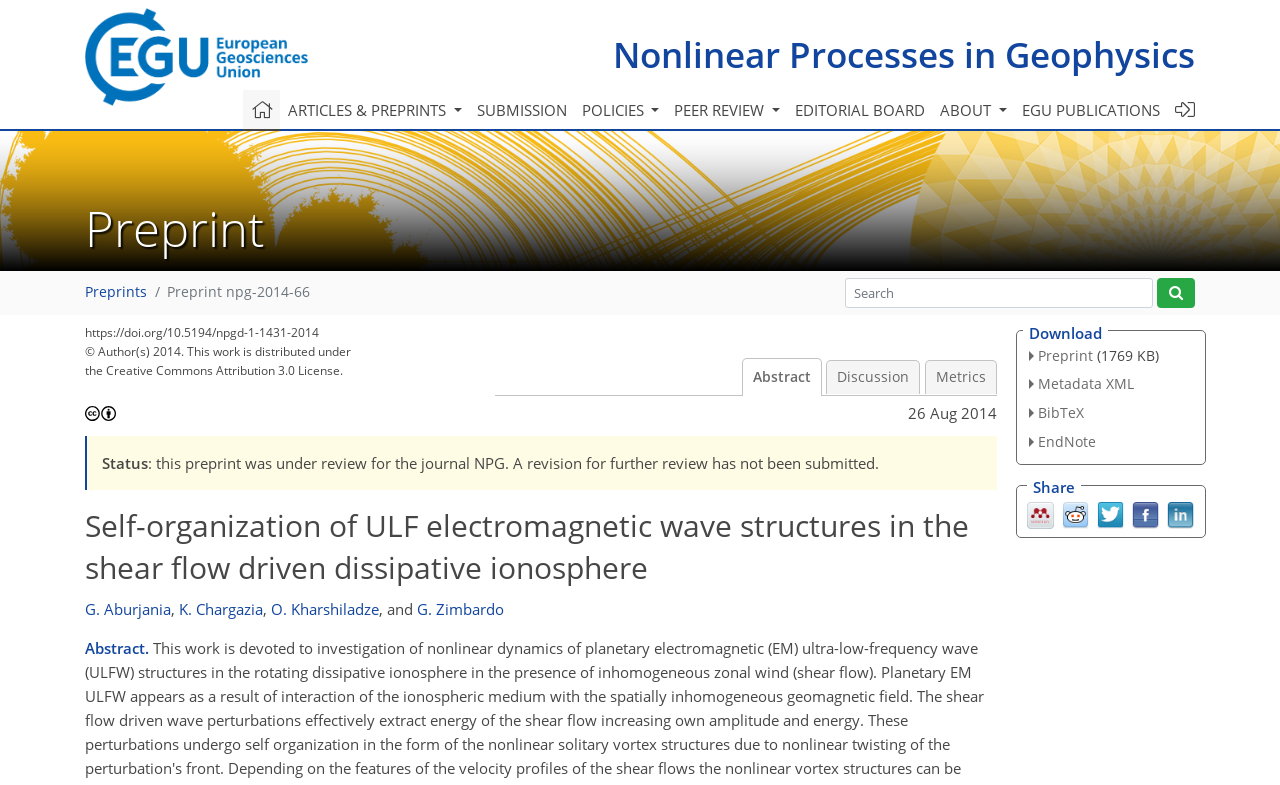Calculate the bounding box coordinates of the UI element given the description: "Articles & preprints".

[0.219, 0.115, 0.366, 0.167]